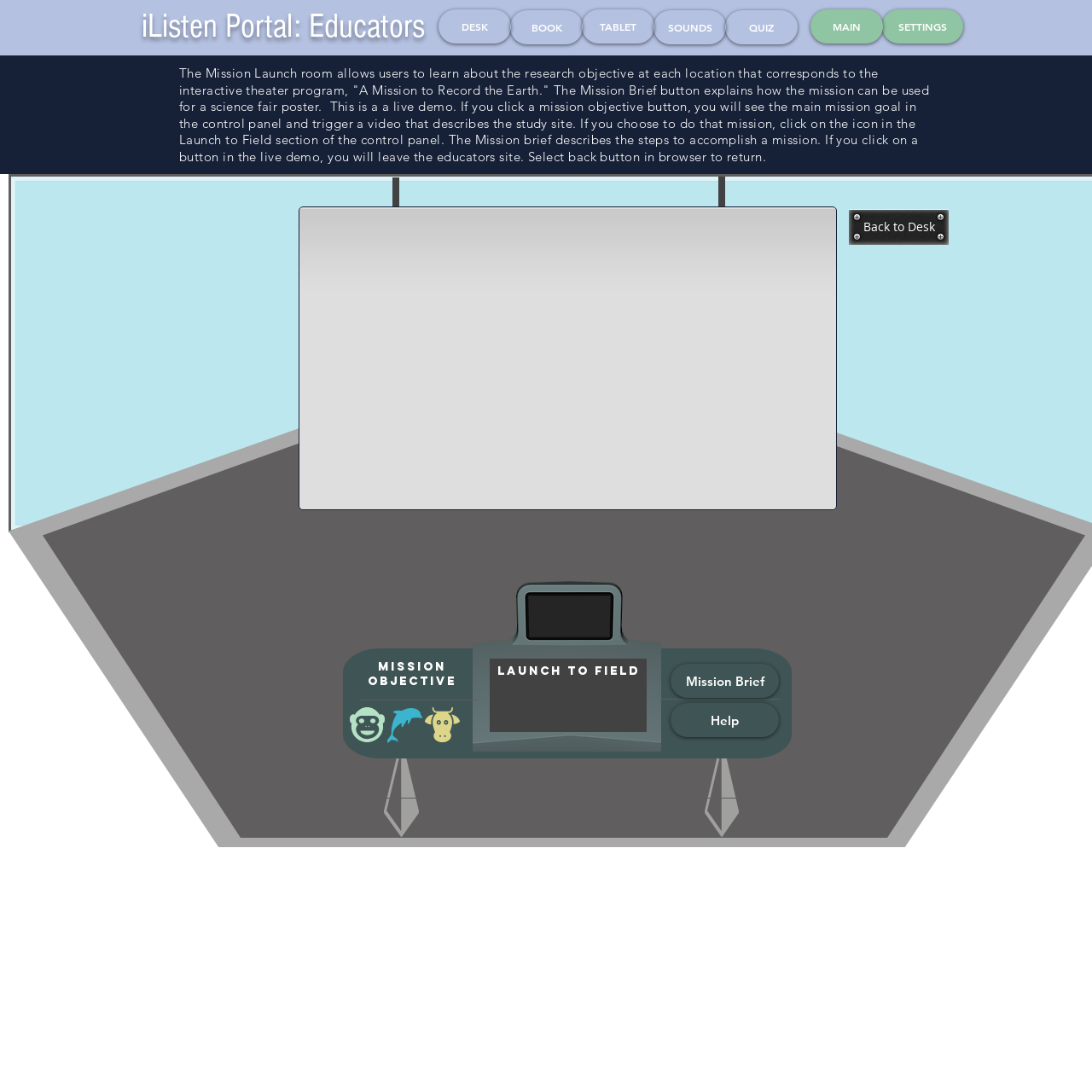Please locate the bounding box coordinates of the element that should be clicked to achieve the given instruction: "Click the DESK link".

[0.402, 0.009, 0.468, 0.04]